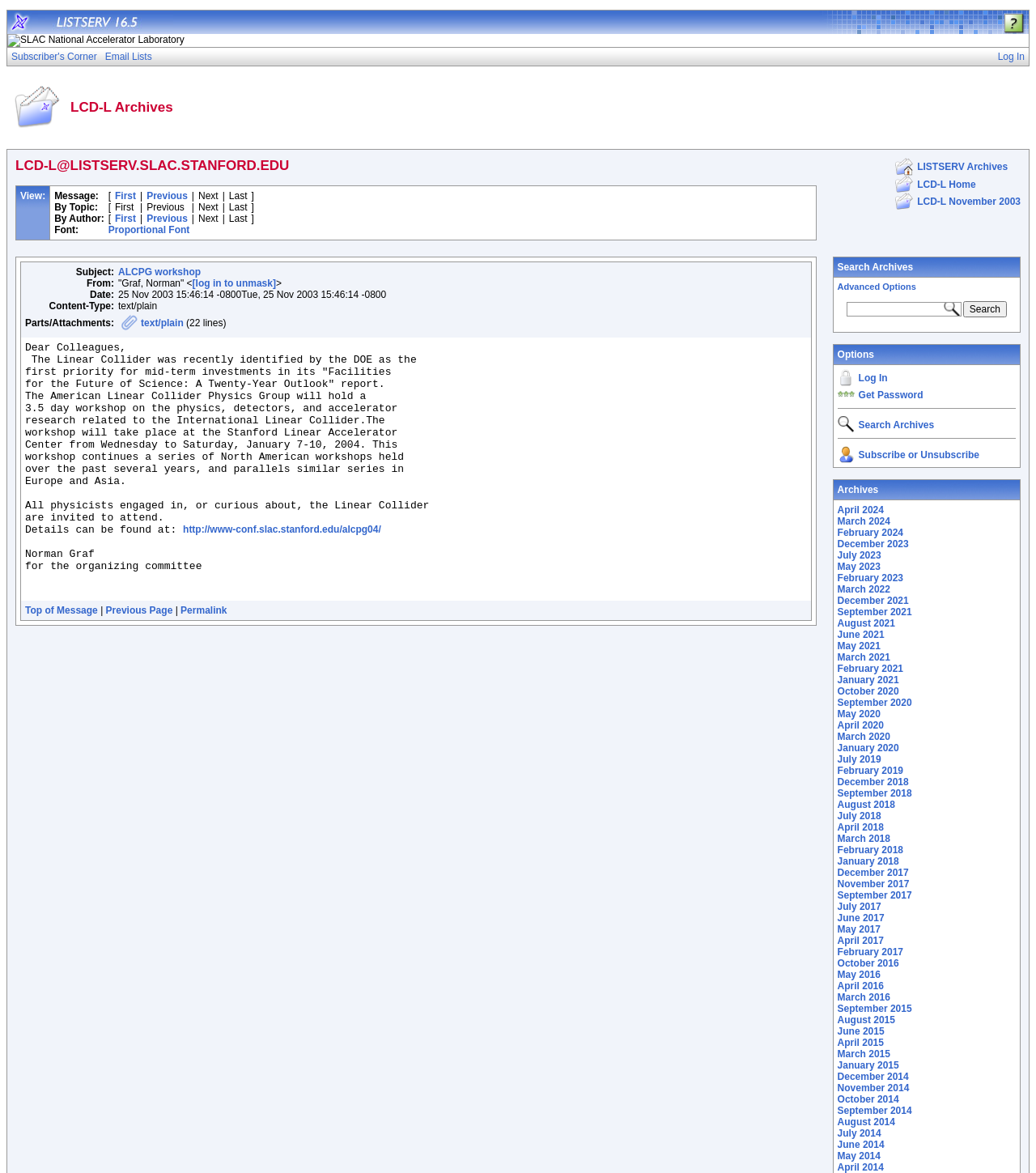Pinpoint the bounding box coordinates of the clickable area needed to execute the instruction: "Click on LISTSERV mailing list manager". The coordinates should be specified as four float numbers between 0 and 1, i.e., [left, top, right, bottom].

[0.007, 0.021, 0.03, 0.031]